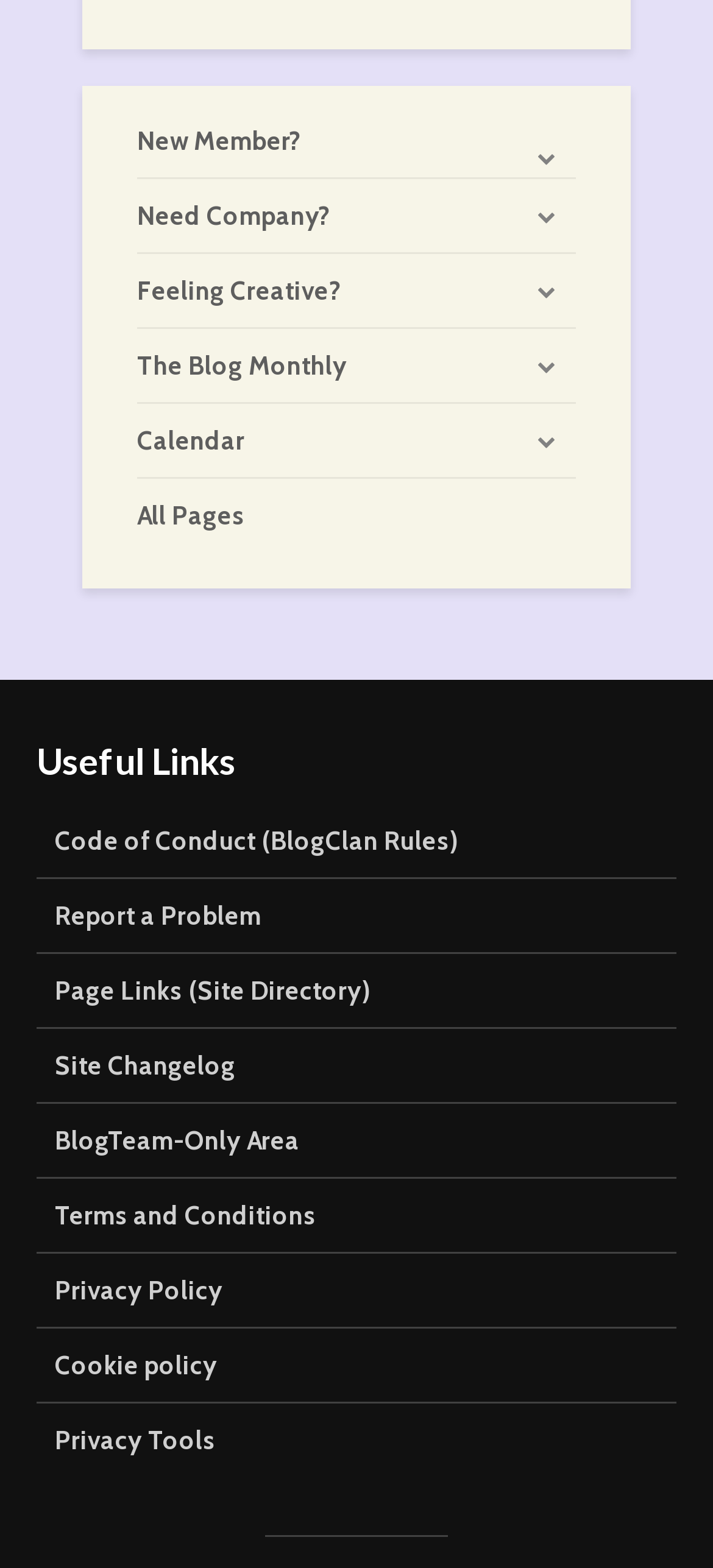Provide the bounding box coordinates for the area that should be clicked to complete the instruction: "Go to 'All Pages'".

[0.192, 0.305, 0.808, 0.352]